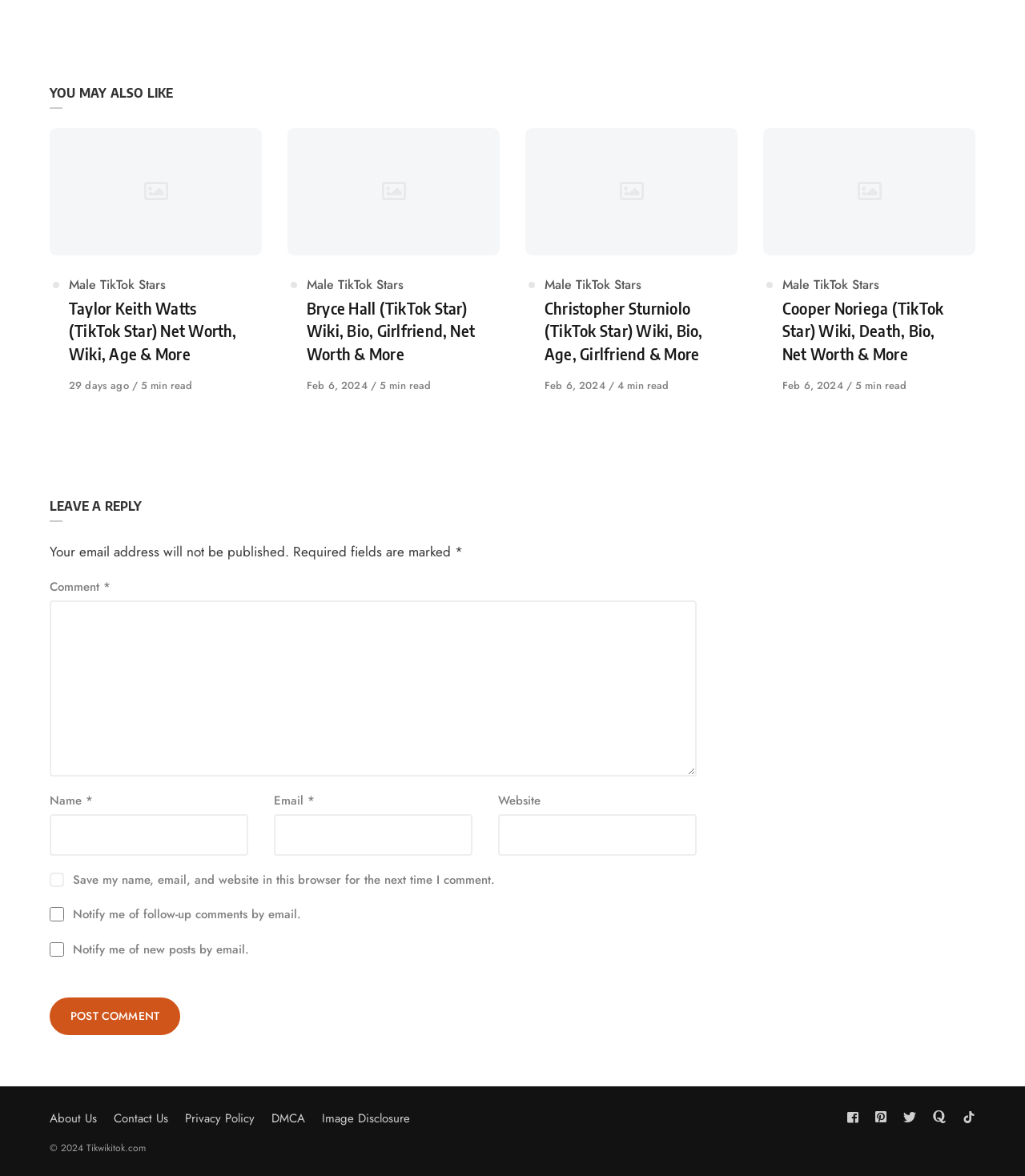Given the element description "alt="Taylor Keith Watts Wiki tikwikitok.com"", identify the bounding box of the corresponding UI element.

[0.048, 0.109, 0.255, 0.217]